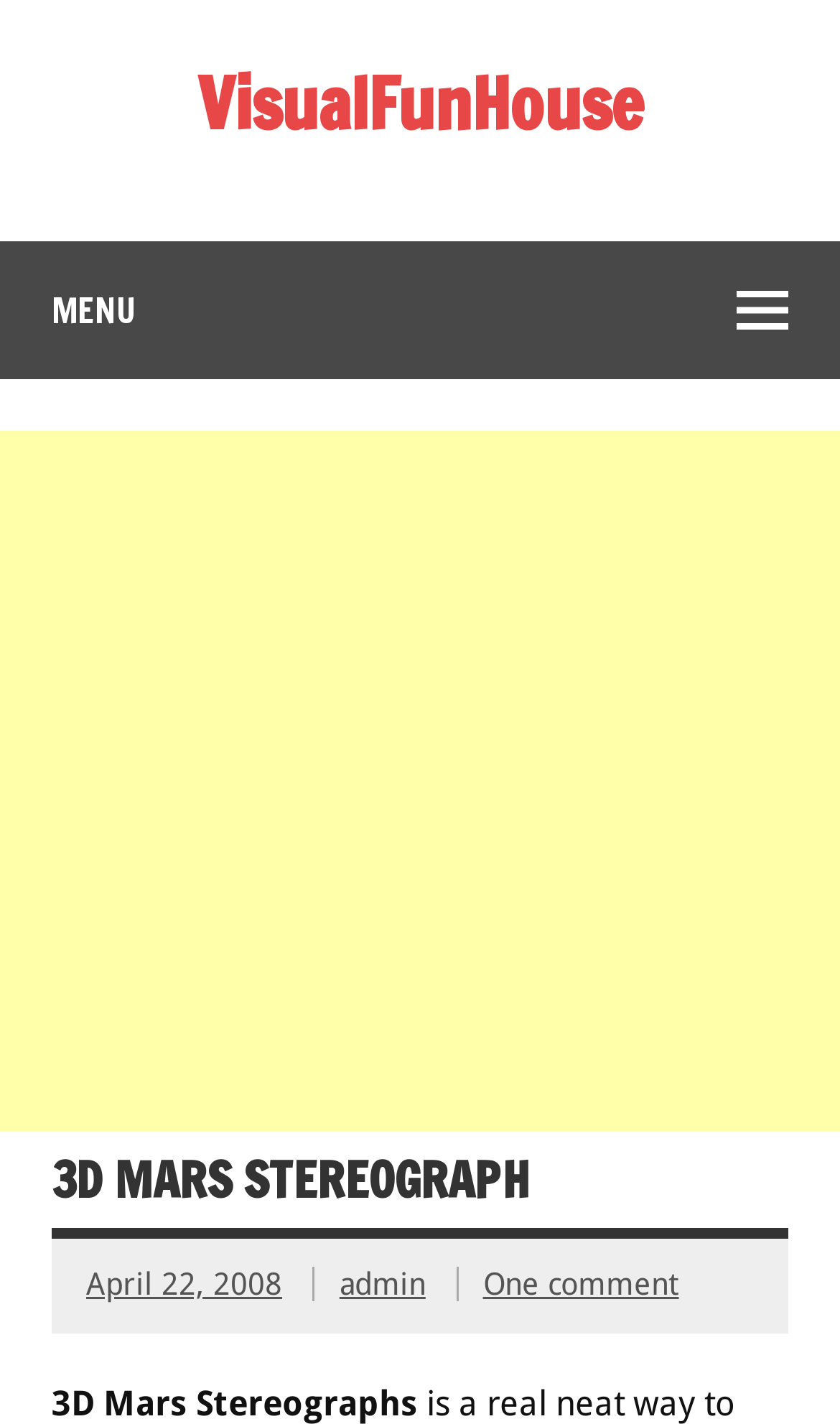What is the topic of the webpage?
Please provide a comprehensive answer based on the visual information in the image.

I found the topic of the webpage by looking at the StaticText '3D Mars Stereographs' which is located at the bottom of the webpage, and also by looking at the heading '3D MARS STEREOGRAPH' which is located above the links 'April 22, 2008', 'admin', and 'One comment'.